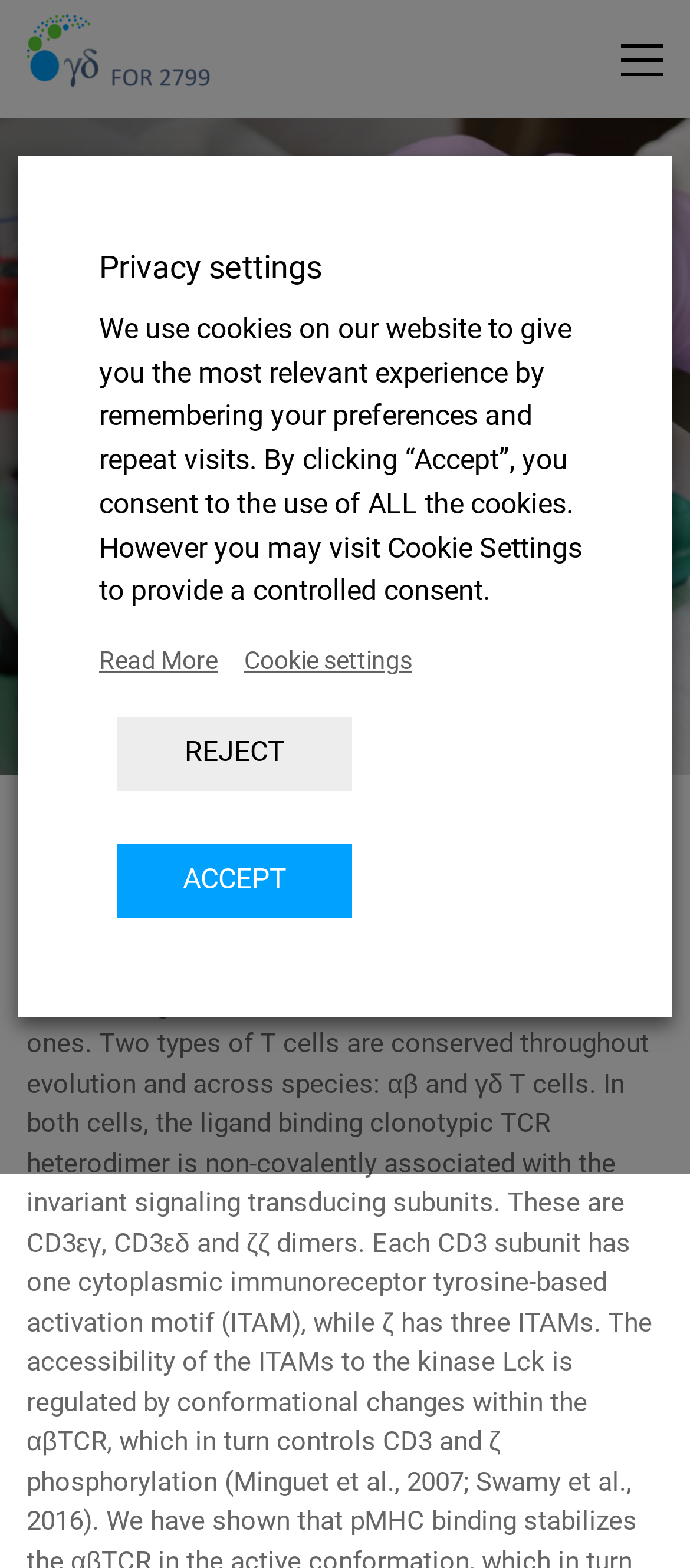Respond to the question below with a single word or phrase:
What is the URL of the research group's website?

for2799.de